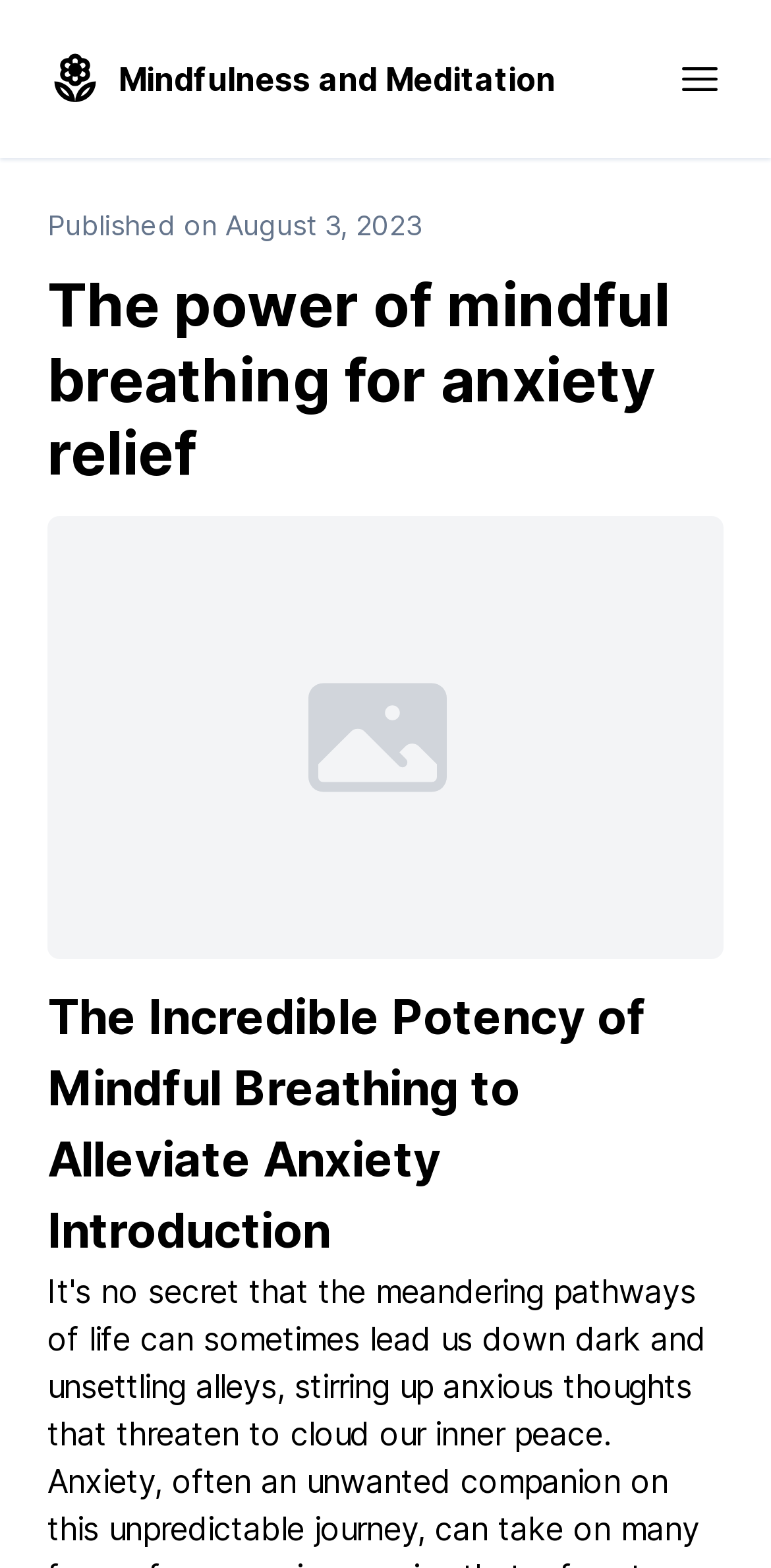Please locate the UI element described by "Mindfulness and Meditation" and provide its bounding box coordinates.

[0.062, 0.033, 0.721, 0.068]